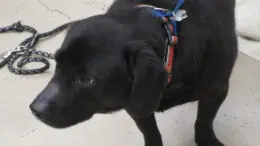Write a descriptive caption for the image, covering all notable aspects.

The image features a black Labrador retriever, looking a bit apprehensive or displeased, seemingly pulled away from something. The dog is wearing a harness with a leash attached, indicating it's likely in a controlled environment, possibly a shelter or a veterinary office. This particular Labrador is described in the associated article as part of the Cobb County Courier's "Dog of the Day" feature, aimed at highlighting pets available for adoption. The article emphasizes the need for a loving home for this medium-sized male retriever, who has a shy demeanor, suggesting that he may require patience and care from potential adopters to help him adjust and thrive in a new environment.